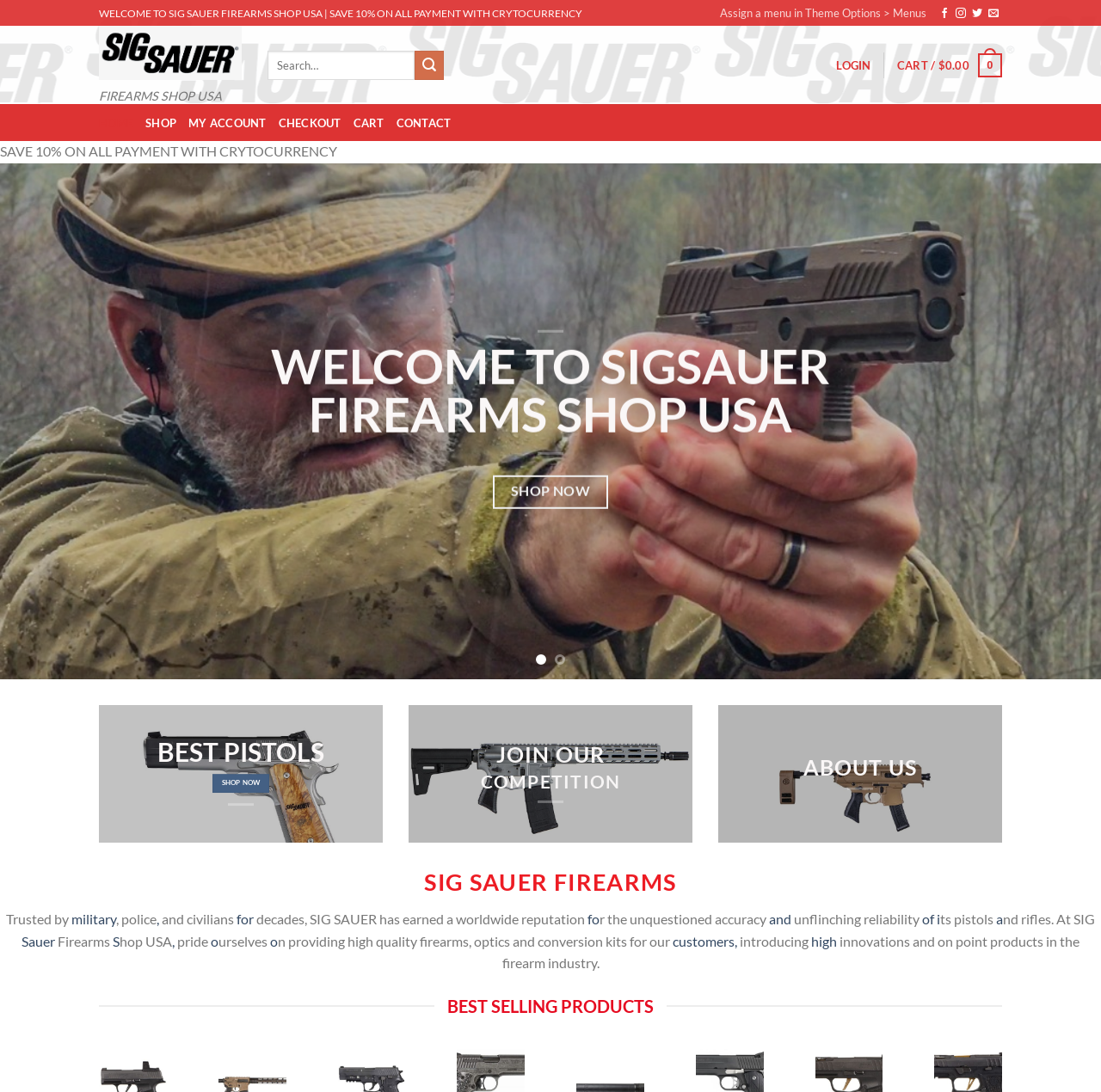Please indicate the bounding box coordinates of the element's region to be clicked to achieve the instruction: "Login to your account". Provide the coordinates as four float numbers between 0 and 1, i.e., [left, top, right, bottom].

[0.76, 0.044, 0.791, 0.076]